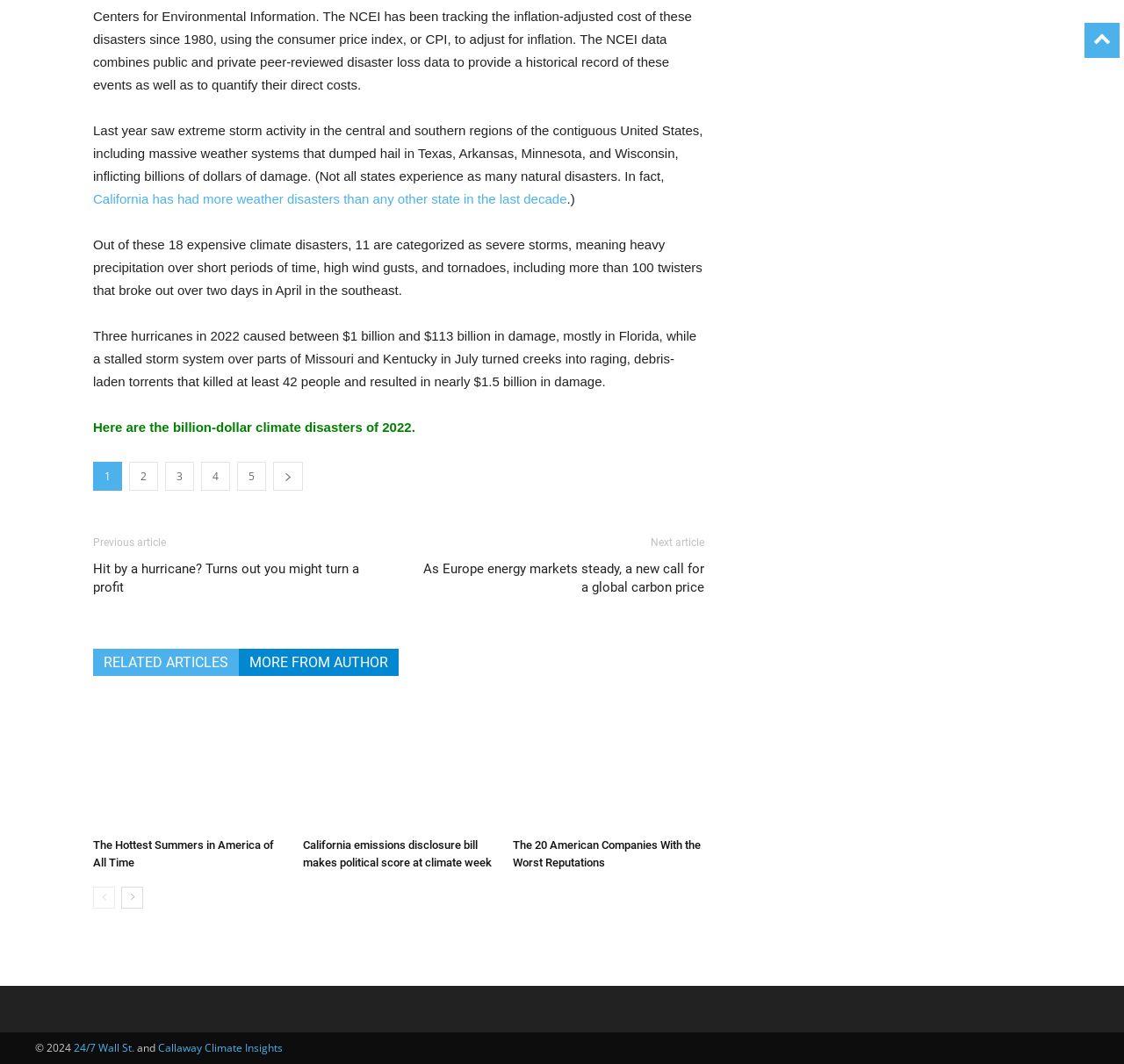What type of storms are categorized as severe?
Please elaborate on the answer to the question with detailed information.

The article explains that severe storms are categorized as such due to heavy precipitation over short periods of time, high wind gusts, and tornadoes, including more than 100 twisters that broke out over two days in April in the southeast.